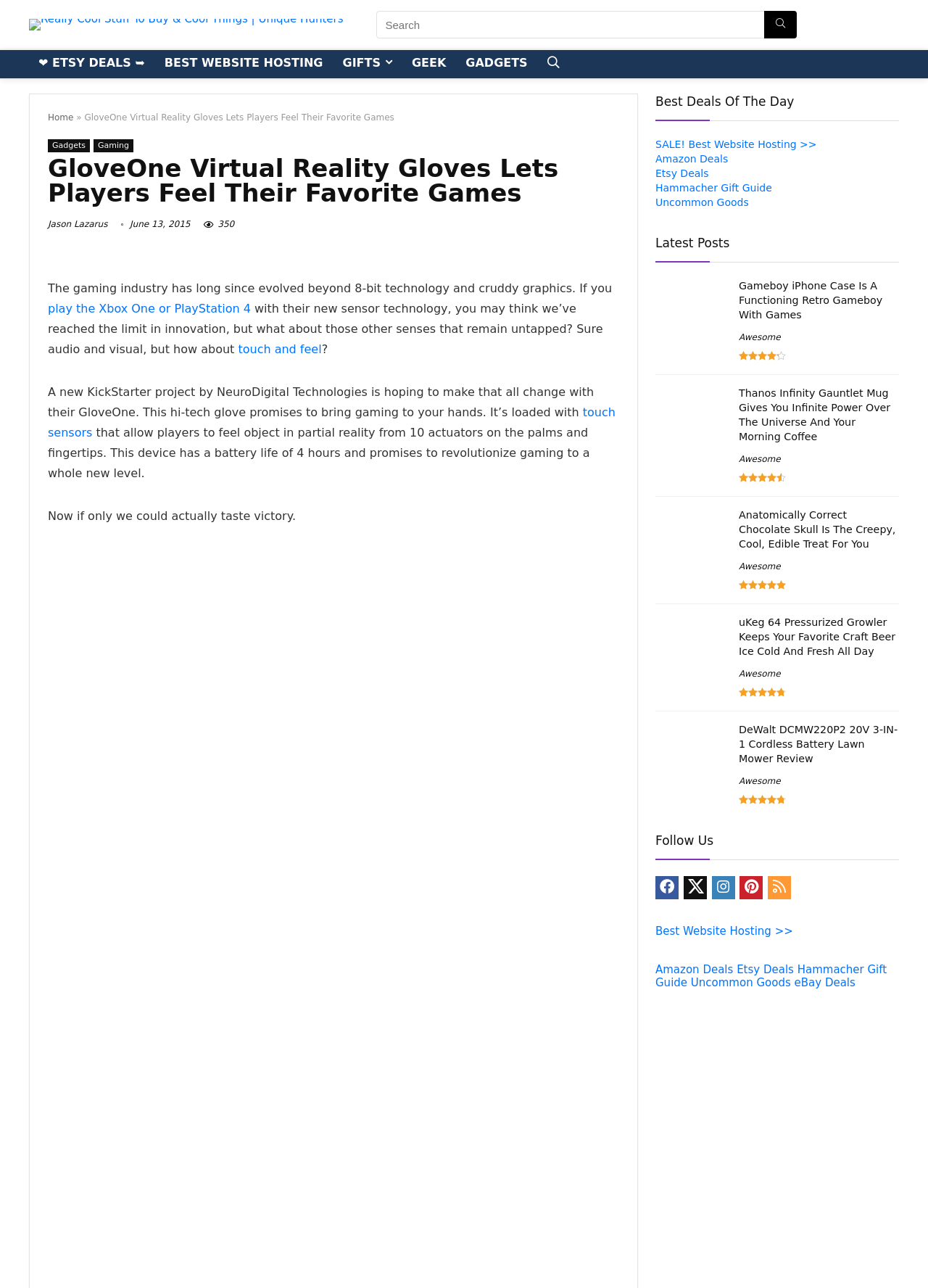Please identify the bounding box coordinates of the element on the webpage that should be clicked to follow this instruction: "Read the article about GloveOne Virtual Reality Gloves". The bounding box coordinates should be given as four float numbers between 0 and 1, formatted as [left, top, right, bottom].

[0.052, 0.121, 0.667, 0.159]